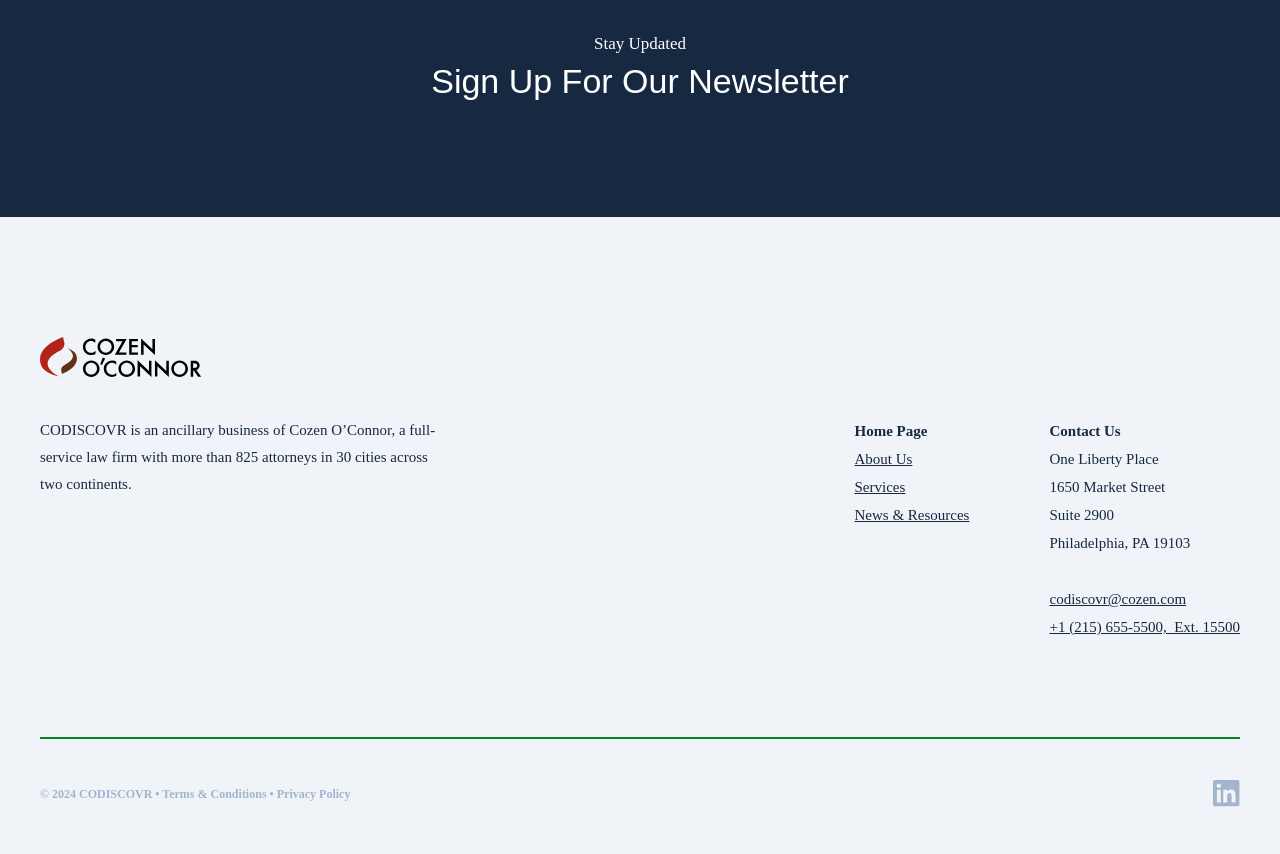Please study the image and answer the question comprehensively:
What is the address of CODISCOVR?

The address can be found in the series of StaticText elements starting from 'One Liberty Place' to 'Philadelphia, PA 19103' which are located below the 'Contact Us' heading.